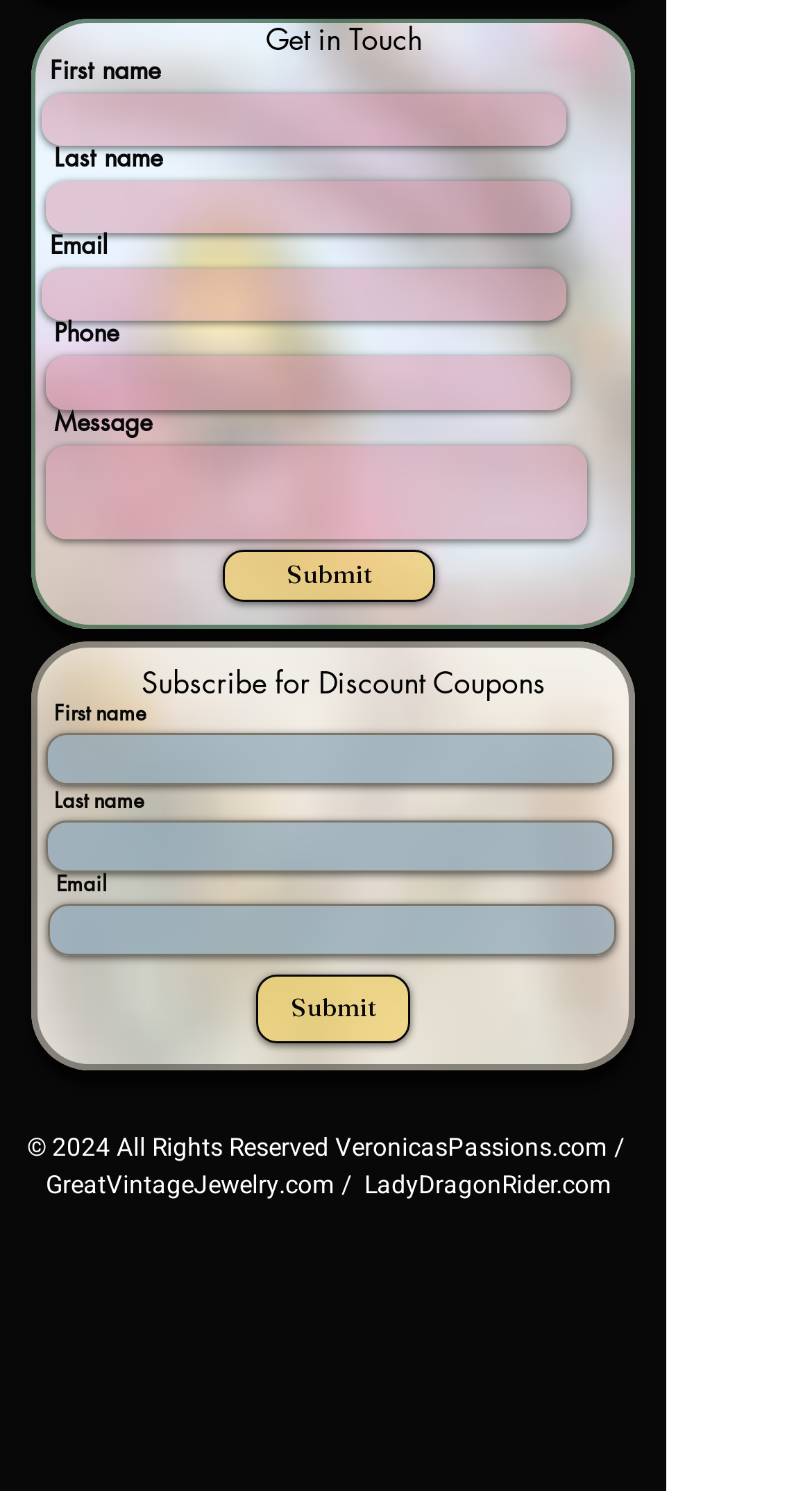What is the purpose of the 'Get in Touch' section?
Look at the image and provide a detailed response to the question.

The 'Get in Touch' section appears to be a contact form, allowing users to input their personal information and a message, and submit it to the website owner, likely for the purpose of getting in touch or inquiring about something.